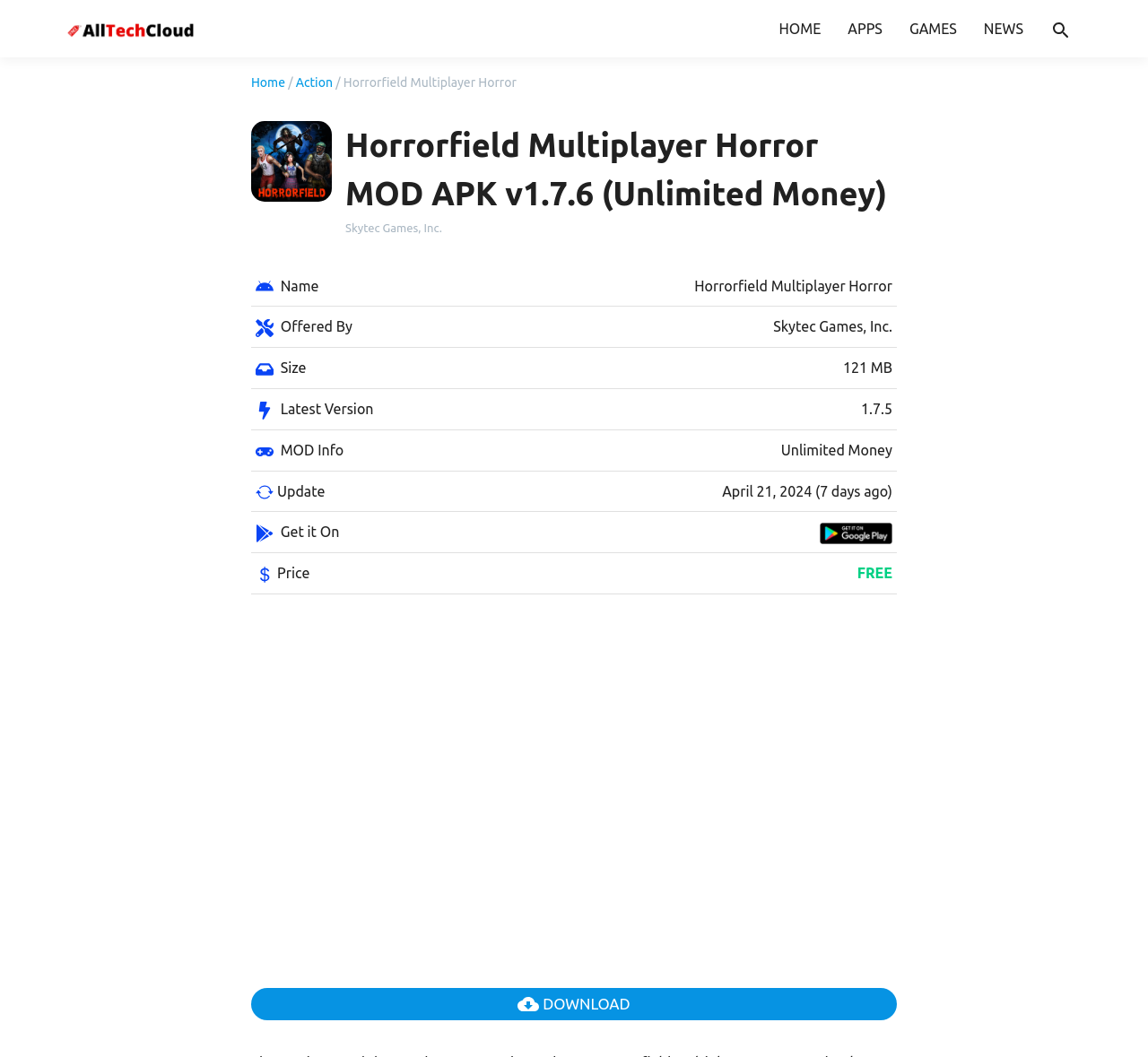Locate the UI element described by alt="GooglePlay" in the provided webpage screenshot. Return the bounding box coordinates in the format (top-left x, top-left y, bottom-right x, bottom-right y), ensuring all values are between 0 and 1.

[0.714, 0.496, 0.777, 0.511]